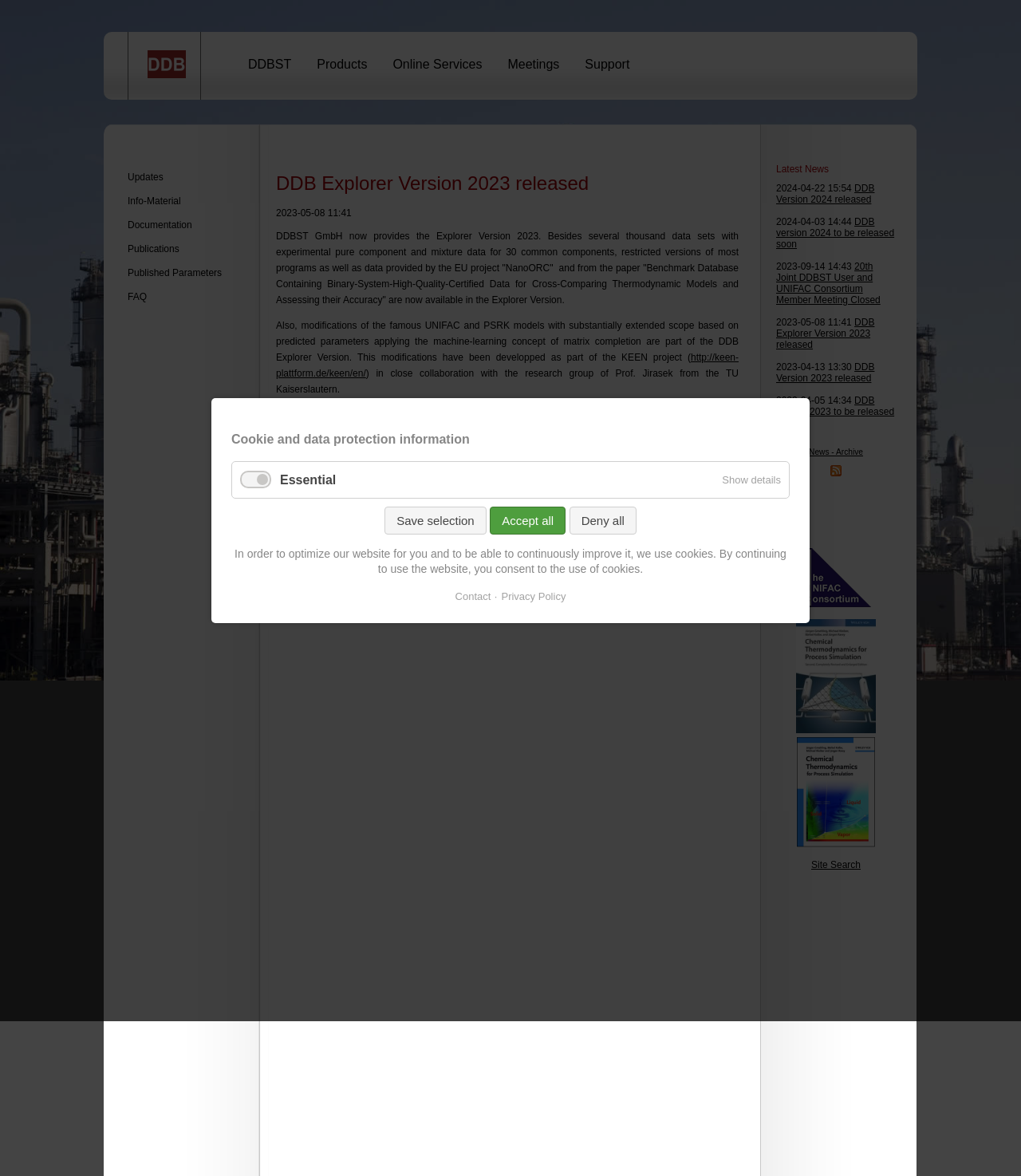Please find the bounding box coordinates of the element's region to be clicked to carry out this instruction: "Go to the 'Products' page".

[0.31, 0.049, 0.36, 0.076]